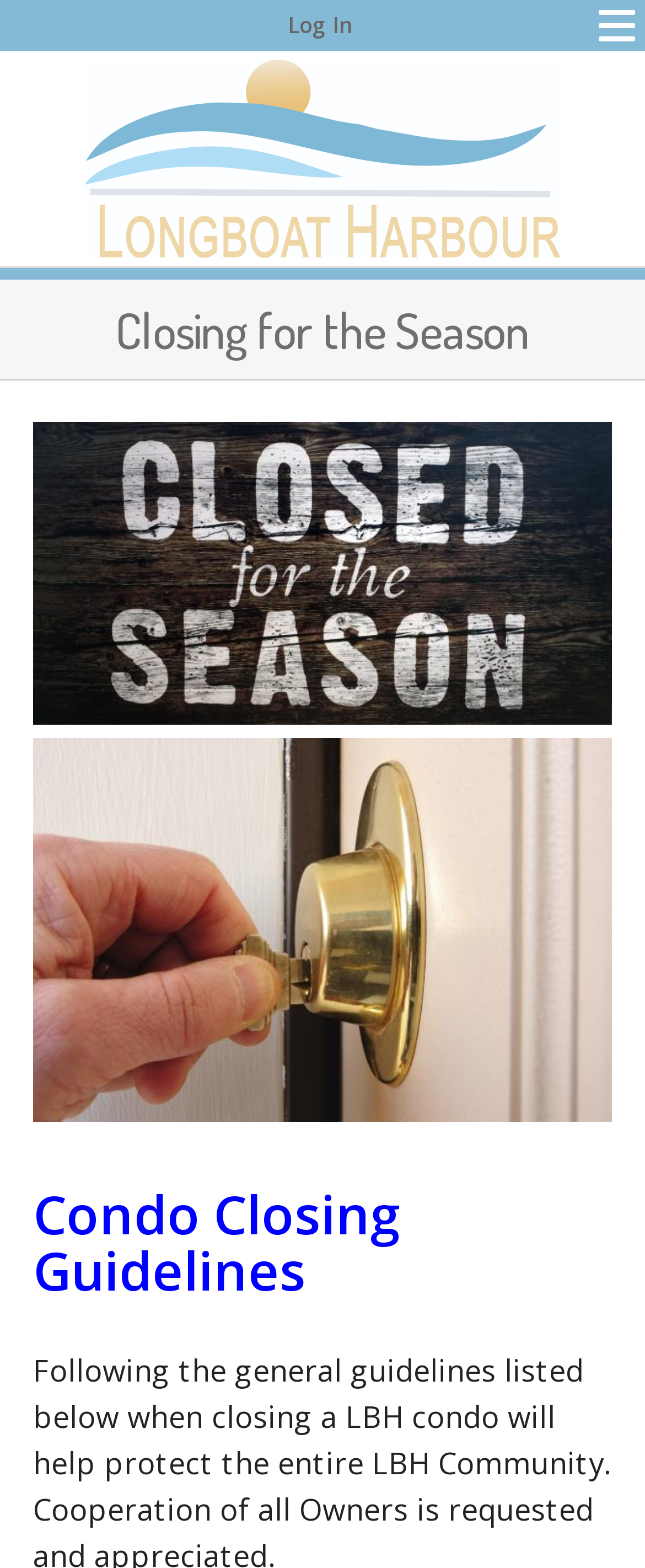What is the topic of the guidelines mentioned on the webpage?
Answer the question with as much detail as possible.

The StaticText element 'Condo Closing Guidelines' is located on the webpage, with bounding box coordinates [0.051, 0.752, 0.623, 0.833]. This suggests that the webpage provides guidelines related to closing condos, which is consistent with the meta description.